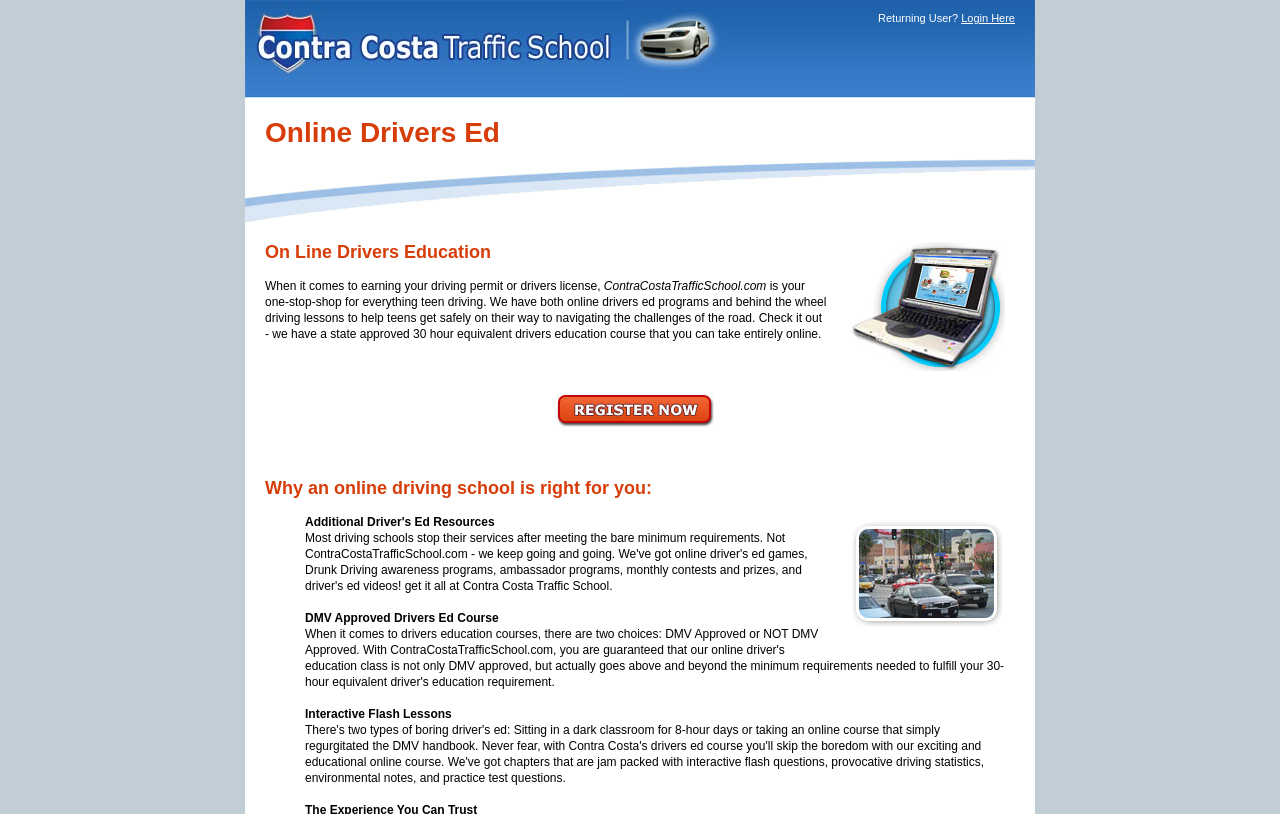Refer to the image and provide an in-depth answer to the question:
What is the benefit of using an online driving school?

The benefit of using an online driving school can be inferred from the heading 'Why an online driving school is right for you:' which is located in the middle of the webpage. This suggests that using an online driving school has some benefits that make it suitable for users.